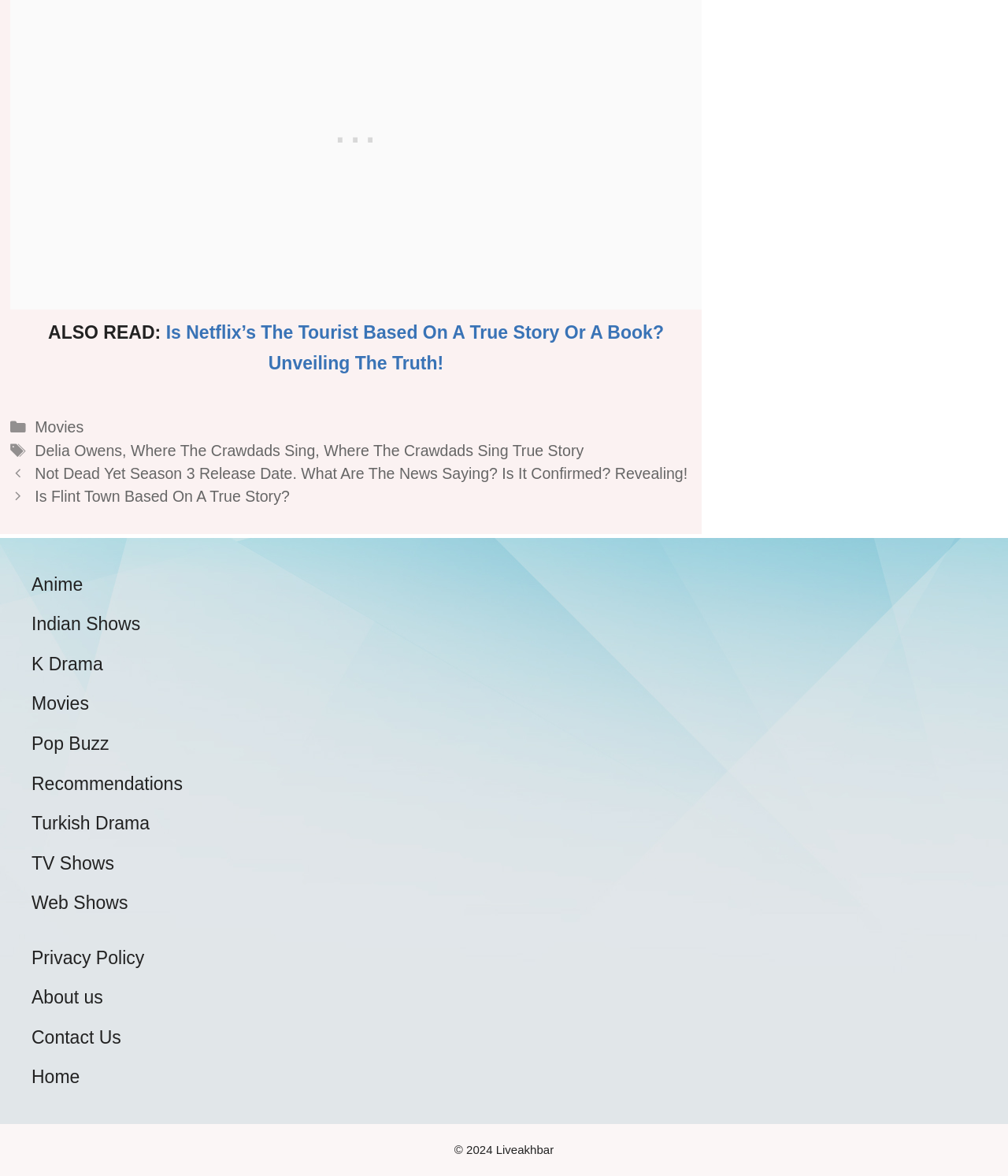What is the category of the article 'Where The Crawdads Sing'?
Using the image, give a concise answer in the form of a single word or short phrase.

Movies